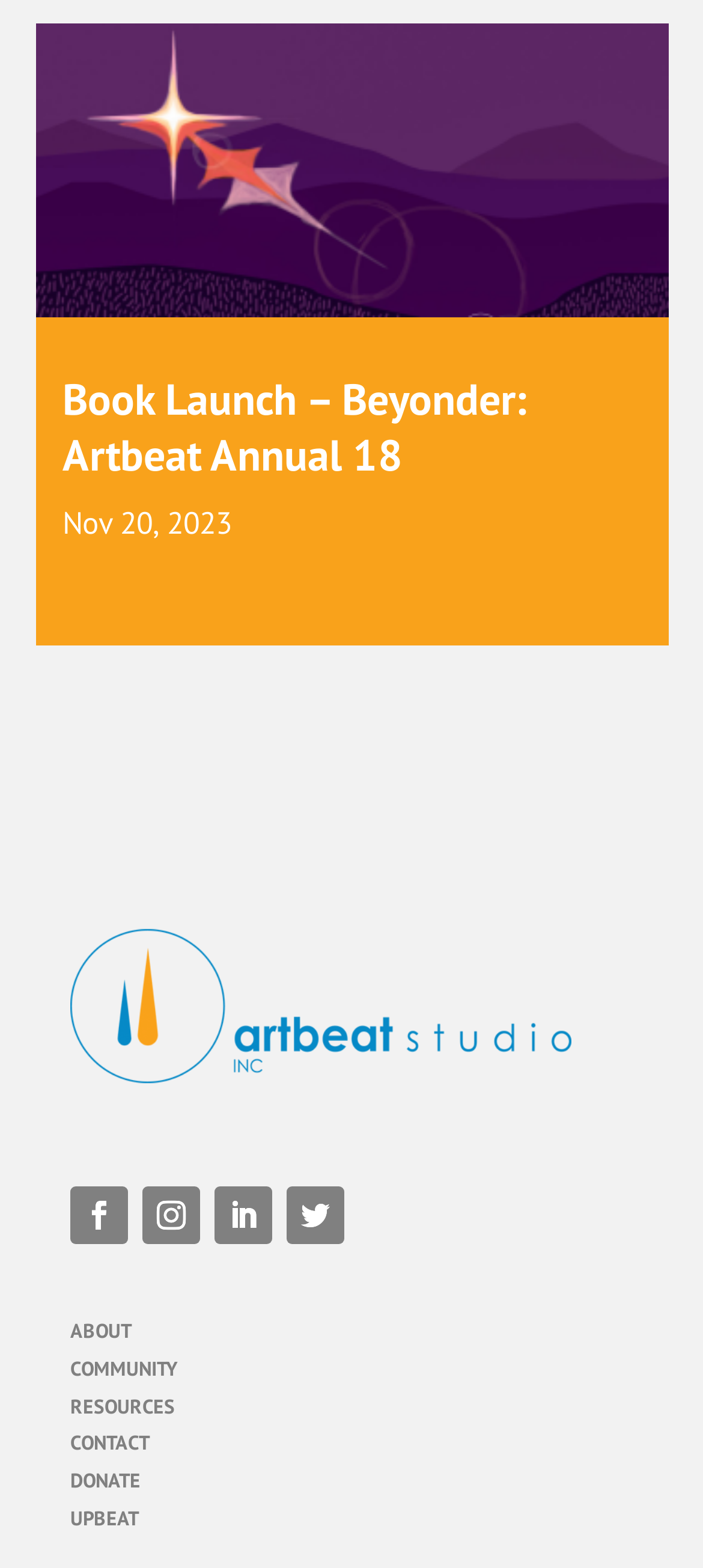Determine the bounding box coordinates of the area to click in order to meet this instruction: "Click the link to Book Launch event".

[0.05, 0.015, 0.95, 0.202]